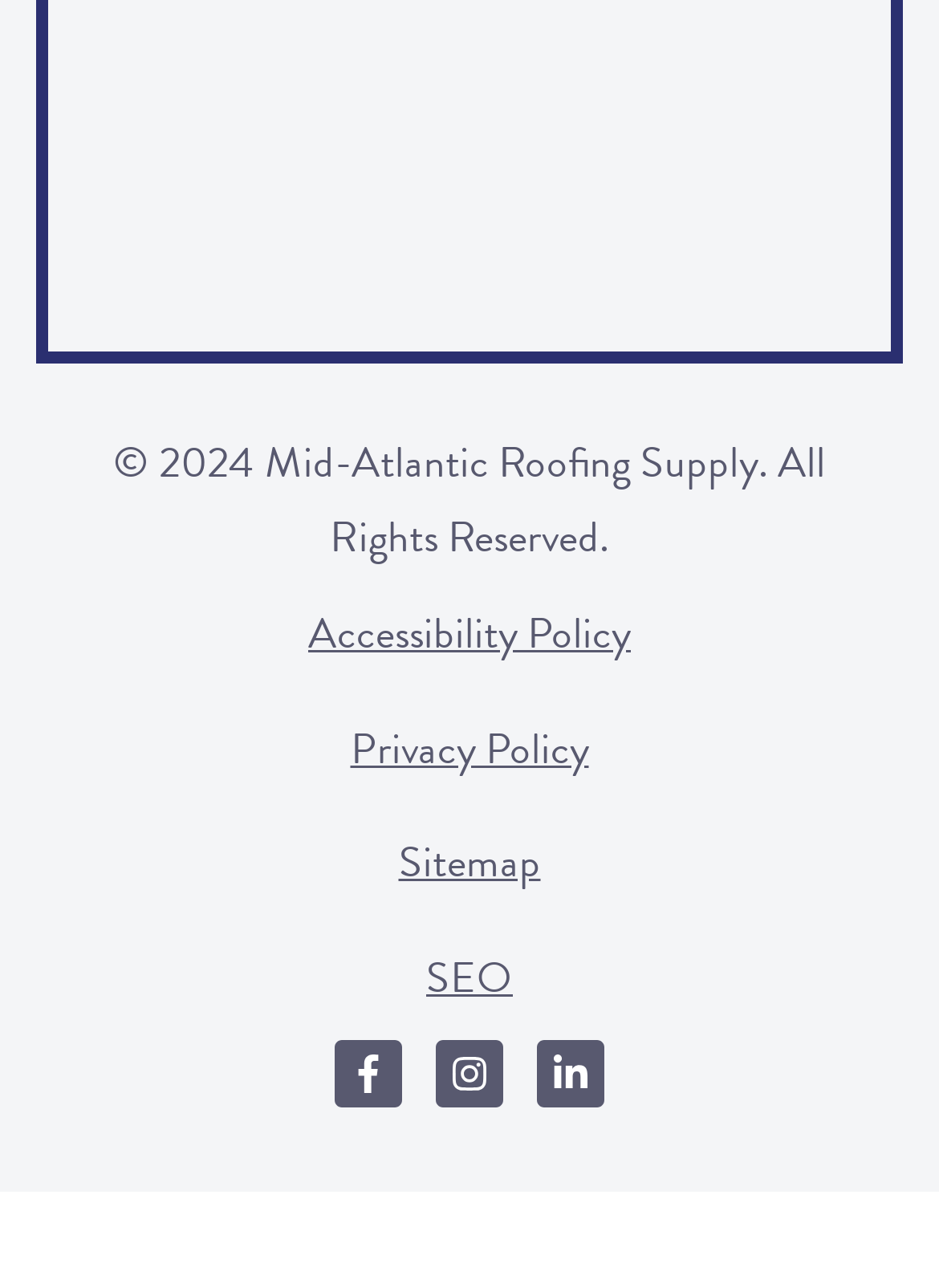For the following element description, predict the bounding box coordinates in the format (top-left x, top-left y, bottom-right x, bottom-right y). All values should be floating point numbers between 0 and 1. Description: Search icon

None